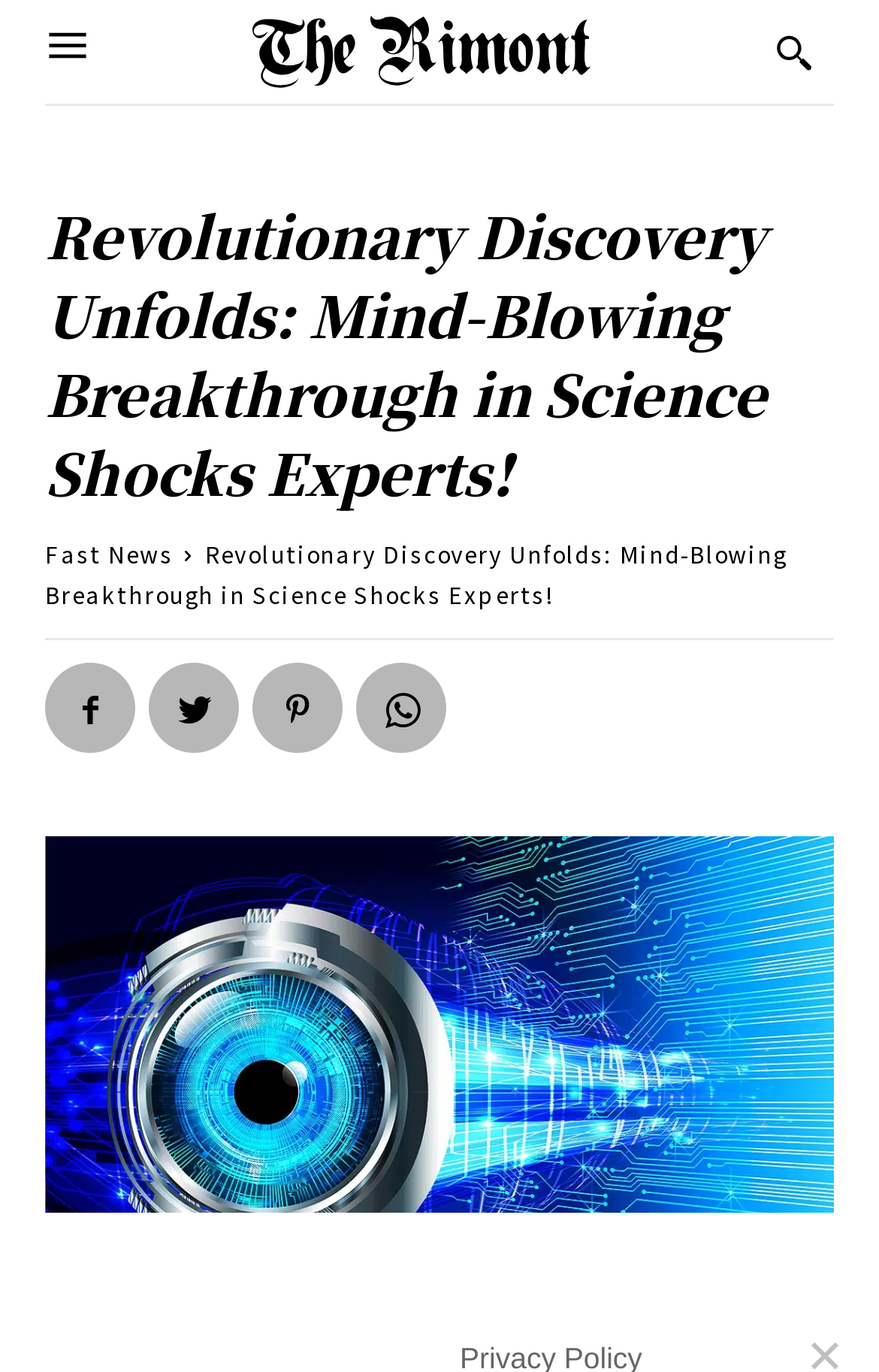Illustrate the webpage with a detailed description.

The webpage appears to be a news article page, with a focus on a scientific breakthrough. At the top-left corner, there is a small image. Below it, there is a heading that reads "Revolutionary Discovery Unfolds: Mind-Blowing Breakthrough in Science Shocks Experts!" which spans almost the entire width of the page. 

To the top-right, there is another image. On the top-center of the page, there is a link with no text, accompanied by an image. 

Below the heading, there are four social media links, represented by icons, aligned horizontally. From left to right, they are 'Fast News', and three other icons. 

Further down, there is a large link that occupies almost the entire width of the page, containing an image. This link seems to be the main content of the page, possibly leading to the news article itself.